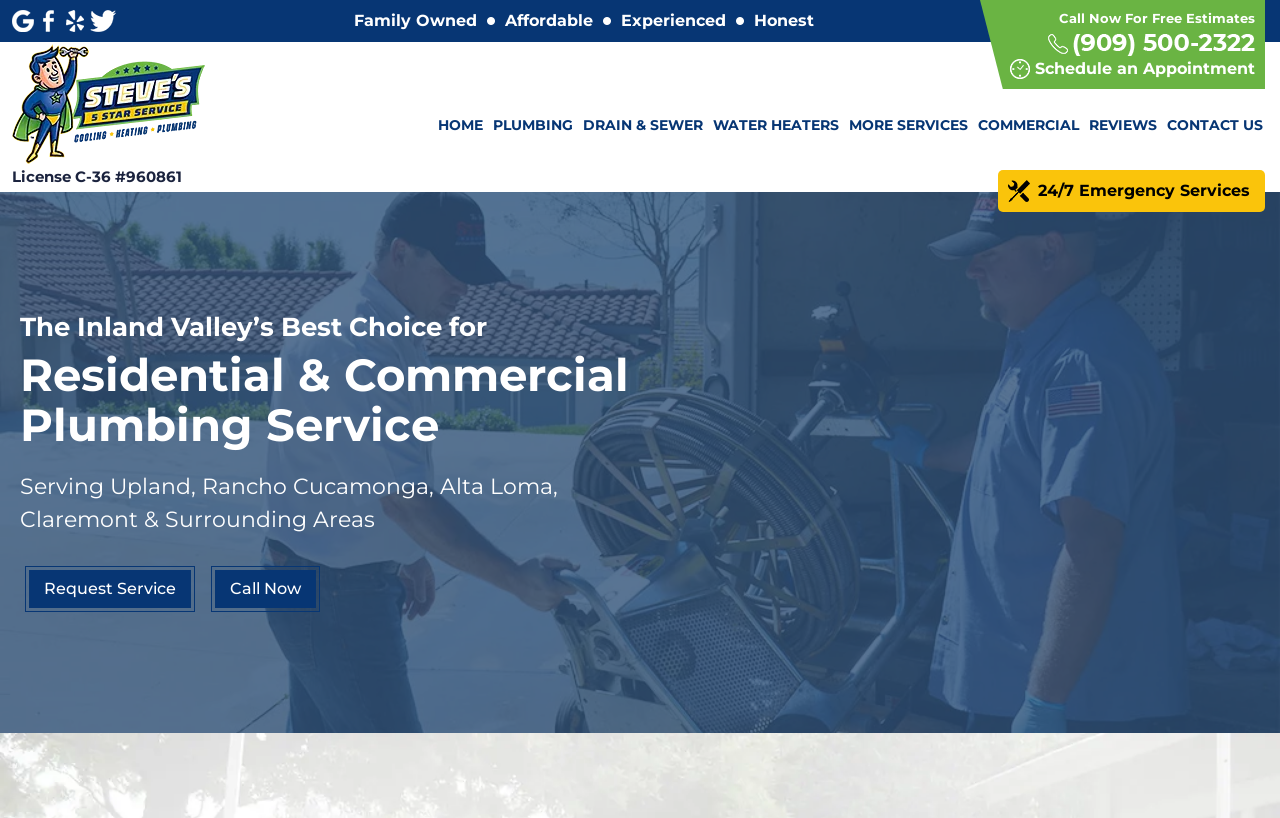Determine the bounding box coordinates of the UI element that matches the following description: "DRAIN & SEWER". The coordinates should be four float numbers between 0 and 1 in the format [left, top, right, bottom].

[0.452, 0.133, 0.553, 0.174]